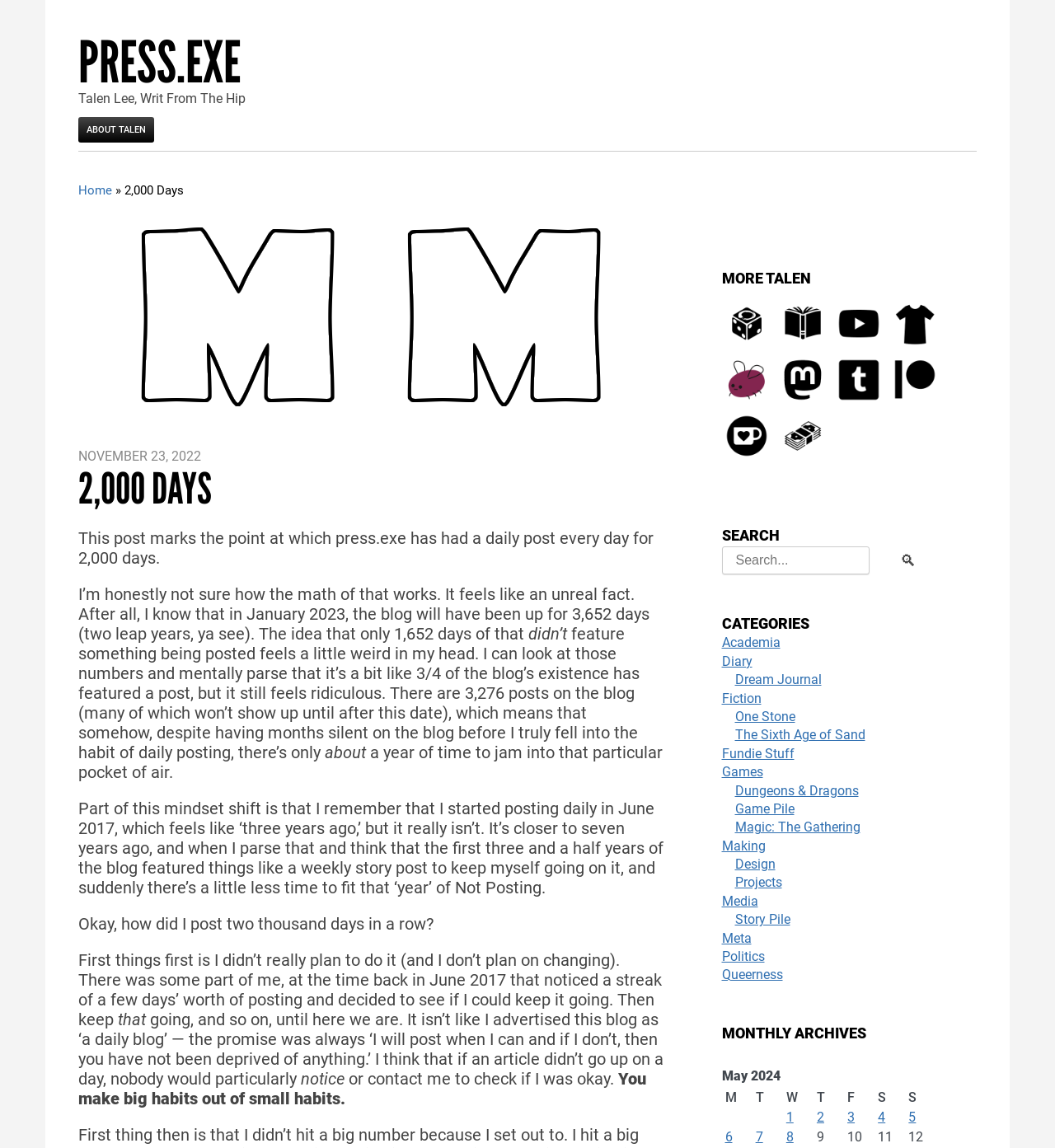What is the date of the post?
Examine the image and give a concise answer in one word or a short phrase.

November 23, 2022